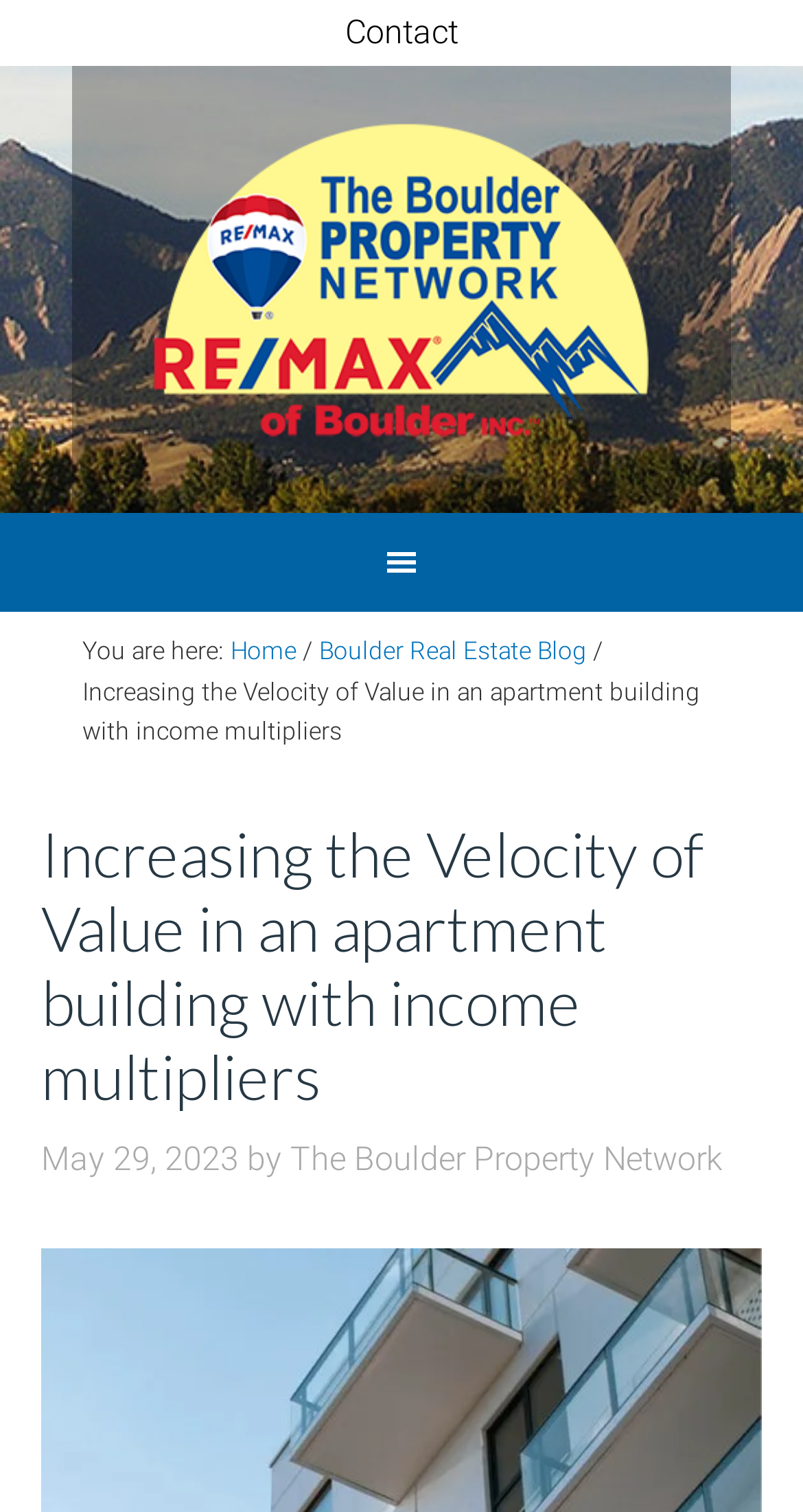Generate a comprehensive description of the webpage content.

The webpage is about a blog post titled "Increasing the Velocity of Value in an apartment building with income multipliers" on the Boulder Real Estate Blog. At the top of the page, there is a navigation menu labeled "Secondary" with a "Contact" link. Below this, there is a logo image and a link to "Boulder Property Network" positioned near the top center of the page.

The main navigation menu is located below the logo, with a "You are here:" label followed by a breadcrumb trail consisting of links to "Home" and "Boulder Real Estate Blog", separated by generic breadcrumb separators. The title of the blog post is displayed prominently below the breadcrumb trail.

The main content of the blog post is headed by a header that spans most of the page width, with the title "Increasing the Velocity of Value in an apartment building with income multipliers" followed by the date "May 29, 2023" and the author "The Boulder Property Network" positioned below it.